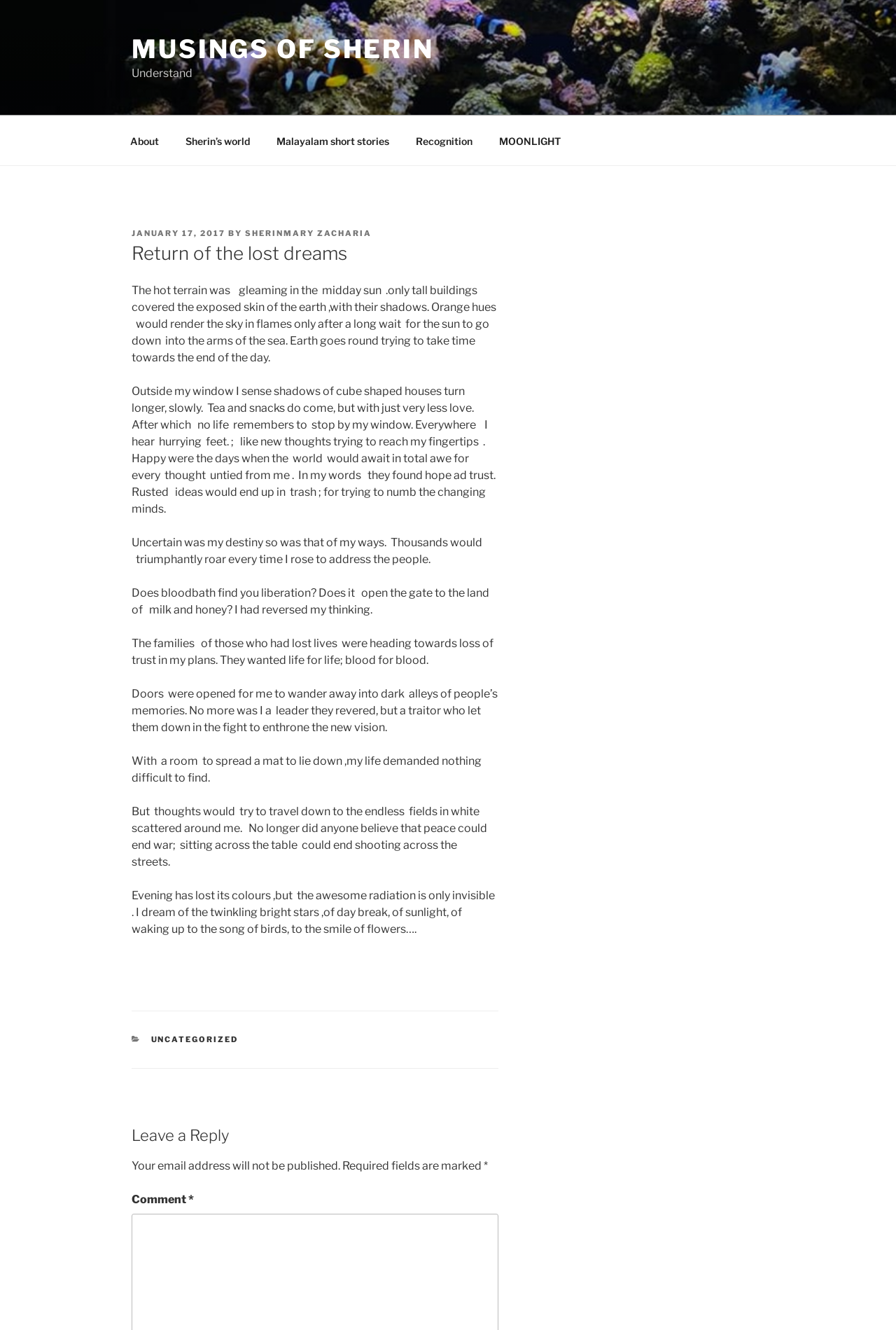Provide the bounding box for the UI element matching this description: "Sherinmary zacharia".

[0.273, 0.172, 0.415, 0.179]